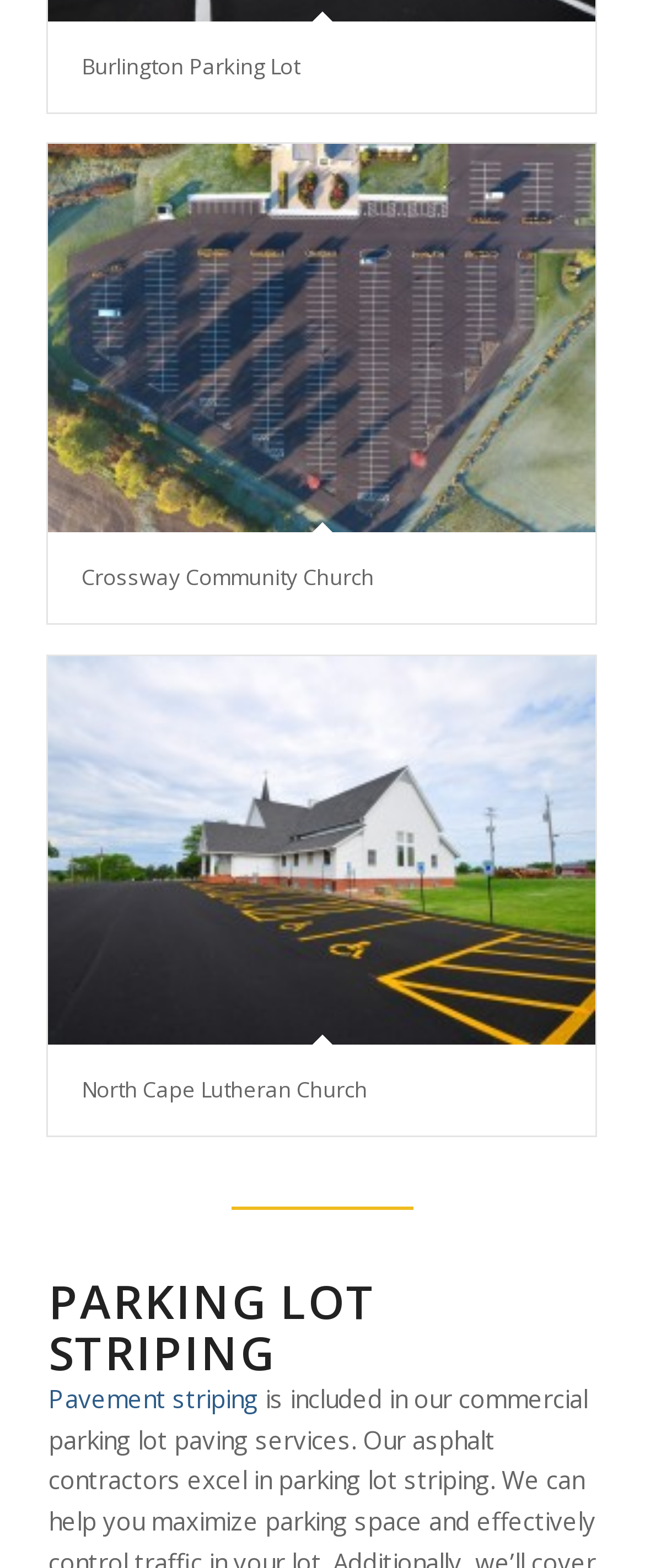What is the name of the first parking lot? Look at the image and give a one-word or short phrase answer.

Burlington Parking Lot